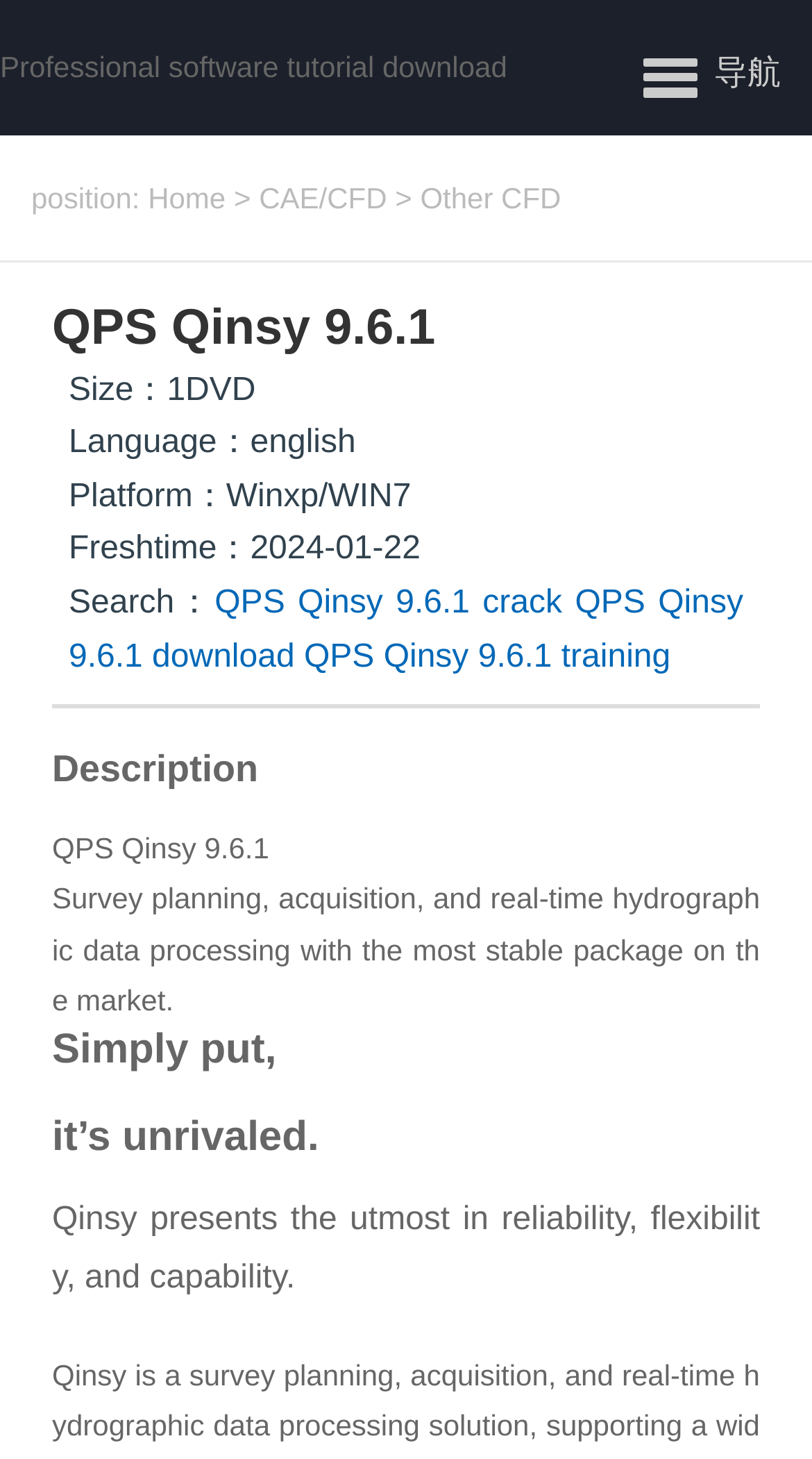Can you specify the bounding box coordinates for the region that should be clicked to fulfill this instruction: "Click on Professional software tutorial download".

[0.0, 0.0, 0.625, 0.093]